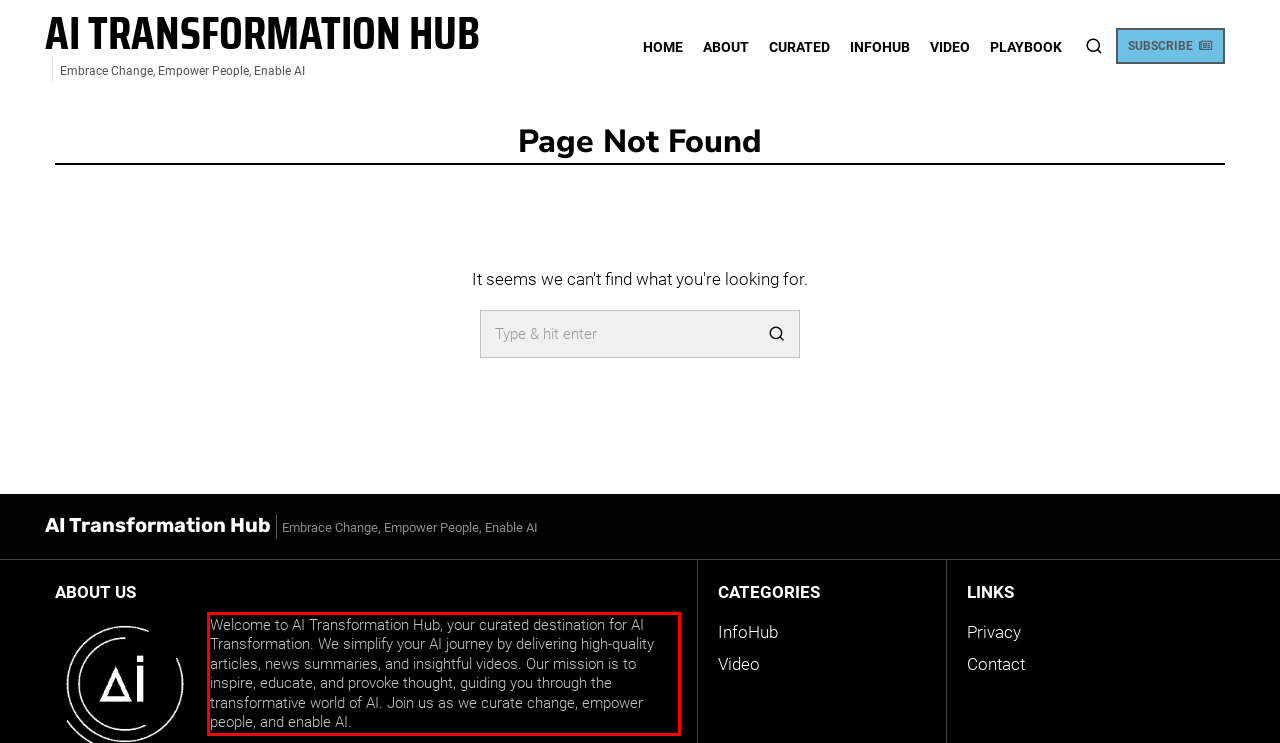You are provided with a webpage screenshot that includes a red rectangle bounding box. Extract the text content from within the bounding box using OCR.

Welcome to AI Transformation Hub, your curated destination for AI Transformation. We simplify your AI journey by delivering high-quality articles, news summaries, and insightful videos. Our mission is to inspire, educate, and provoke thought, guiding you through the transformative world of AI. Join us as we curate change, empower people, and enable AI.